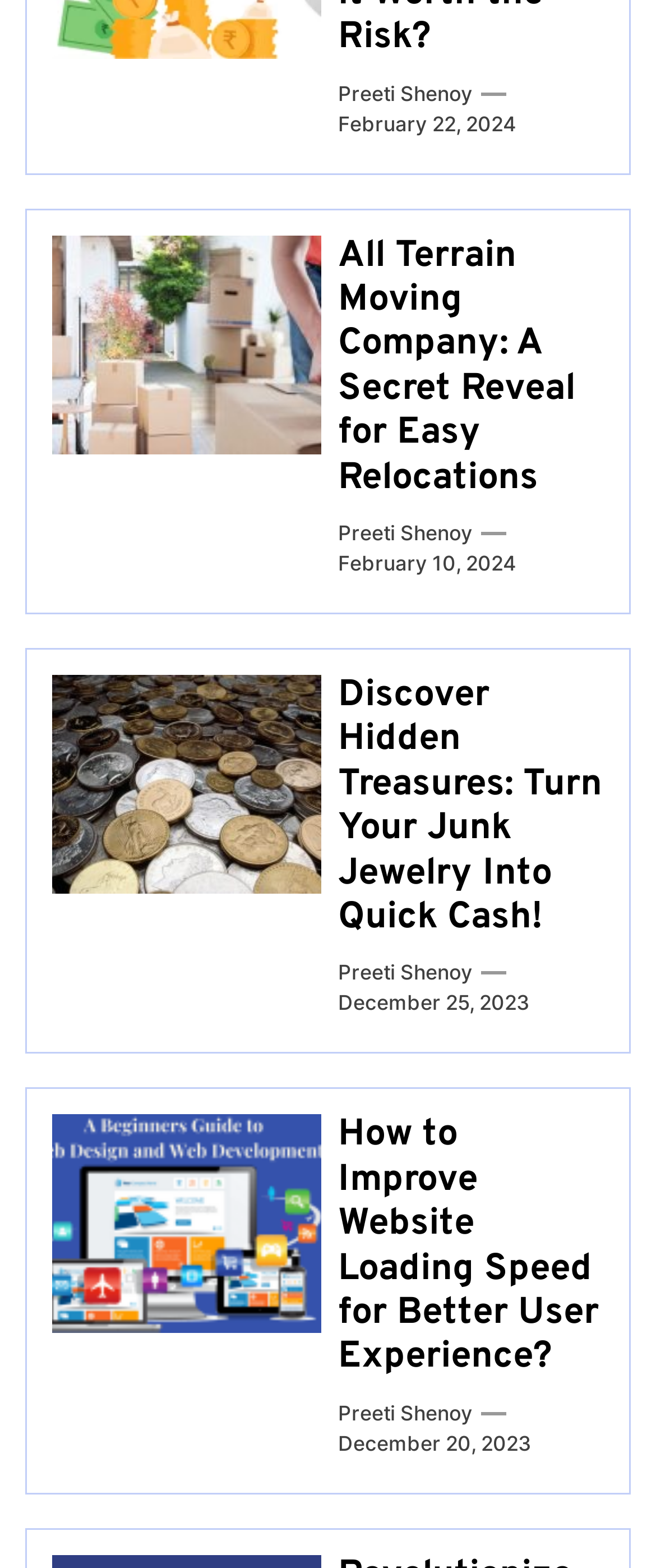Provide a brief response to the question using a single word or phrase: 
Who is the author of the latest article?

Preeti Shenoy